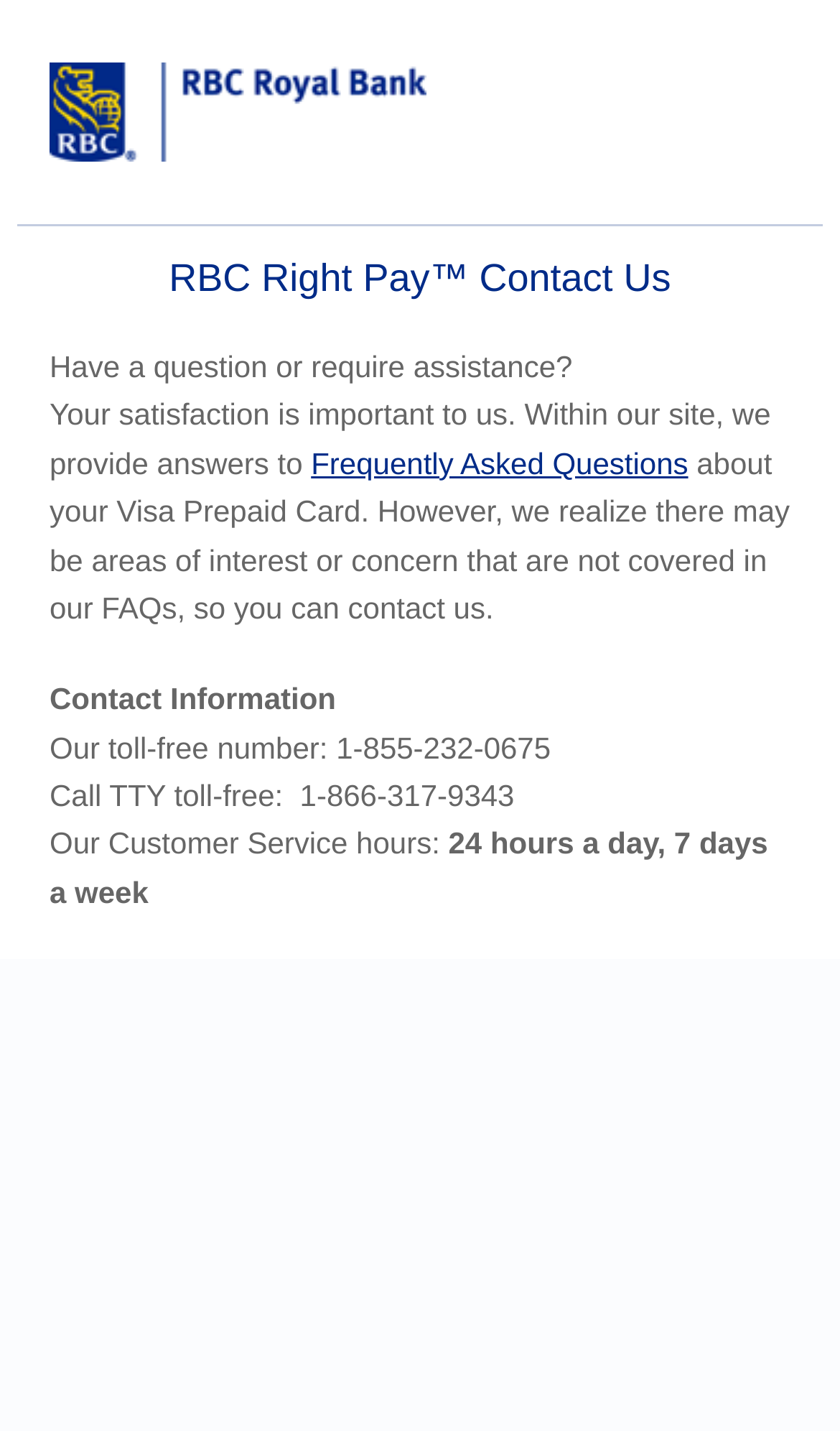What are the customer service hours?
Using the image as a reference, answer the question in detail.

I found the customer service hours by looking at the 'Contact Information' section, where it says 'Our Customer Service hours:' followed by the hours '24 hours a day, 7 days a week', which can be shortened to 24/7.